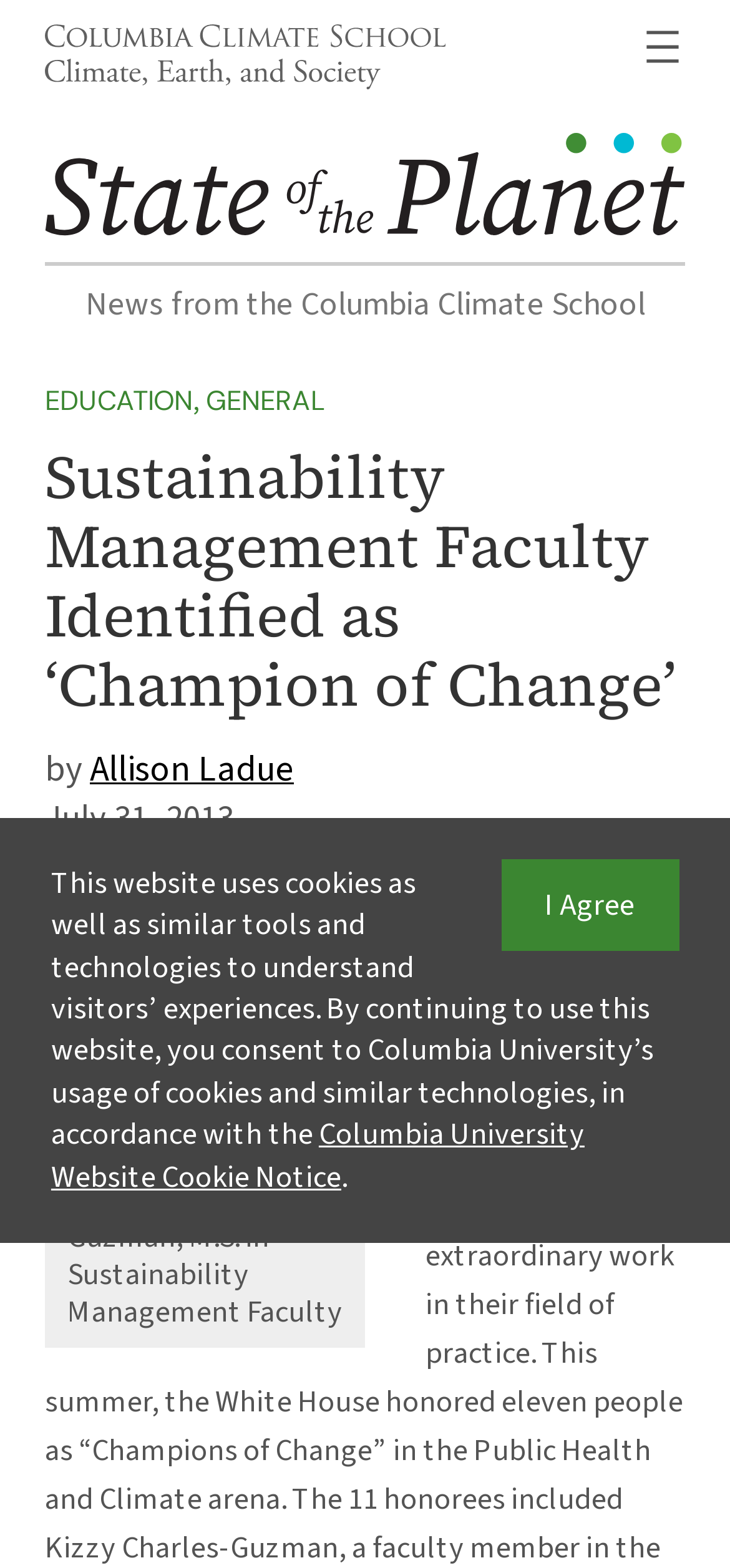Carefully examine the image and provide an in-depth answer to the question: What is the name of the faculty member honored by the White House?

I found the answer by reading the text in the figure element, which describes Kizzy Charles-Guzman as a faculty member in the Sustainability Management program who was honored by the White House as a 'Champion of Change'.